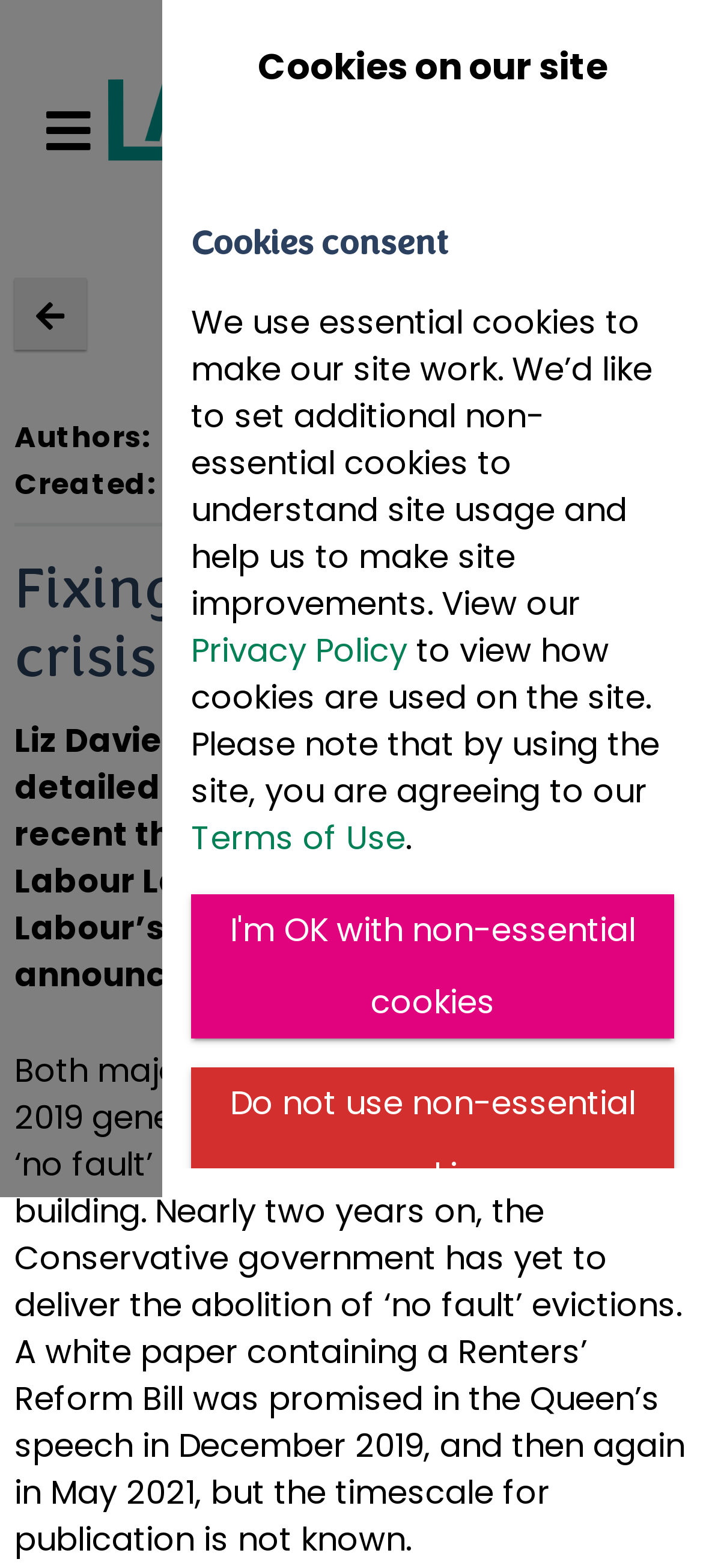What is the topic of the discussion on this webpage?
Please answer using one word or phrase, based on the screenshot.

Housing crisis